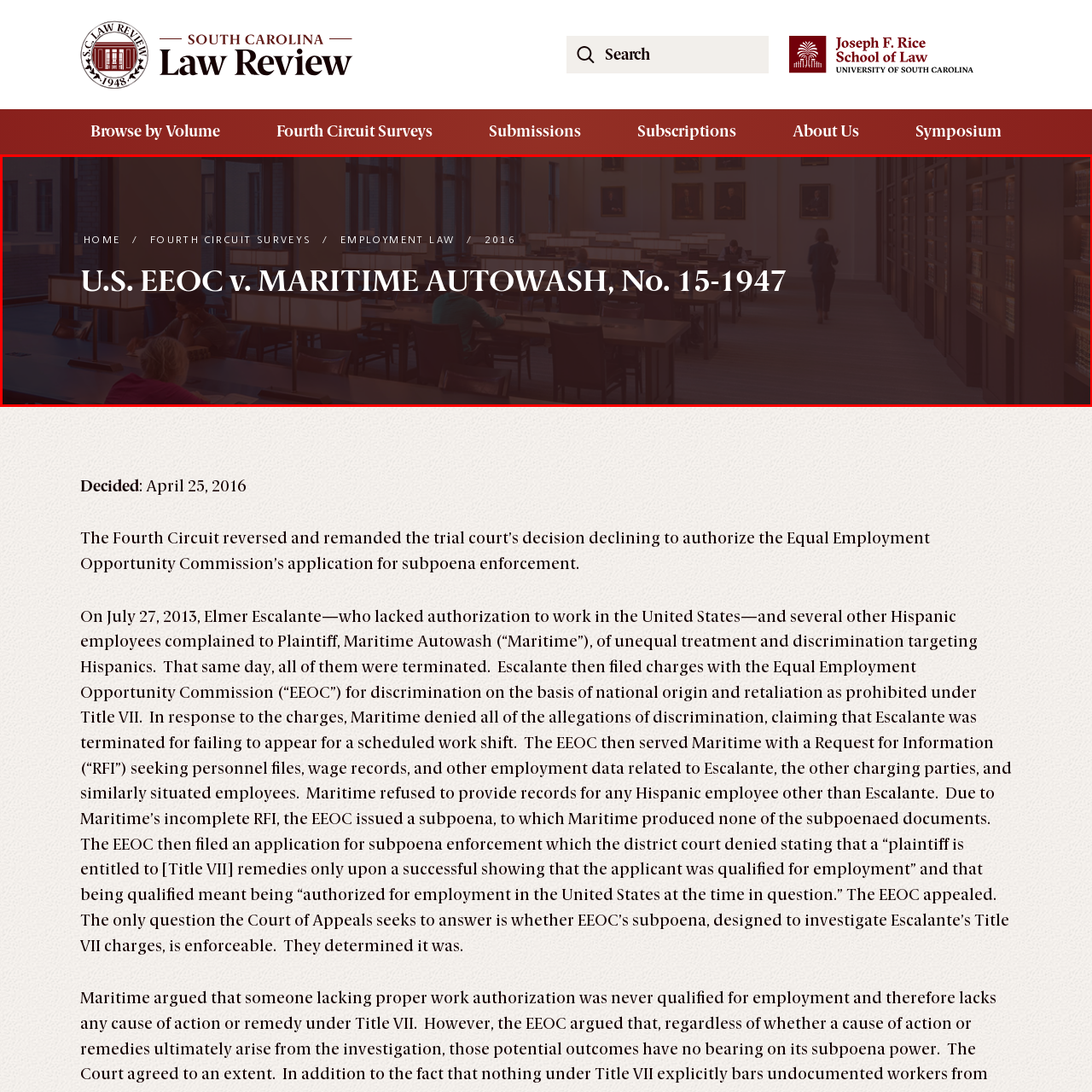Explain comprehensively what is shown in the image marked by the red outline.

The image showcases a spacious and well-lit law library, designed for studying and research. It features rows of desks equipped with individual reading lamps, allowing for focused work, and large windows that illuminate the space with natural light. The decor includes framed portraits on the walls, reflecting a scholarly atmosphere. The scene hints at a quiet yet productive environment, suitable for legal scholars and students engaged in extensive study of cases, including the significant case of "U.S. EEOC v. Maritime Autowash, No. 15-1947." This case addresses critical issues surrounding employment discrimination and the enforcement of subpoenas by the Equal Employment Opportunity Commission (EEOC).